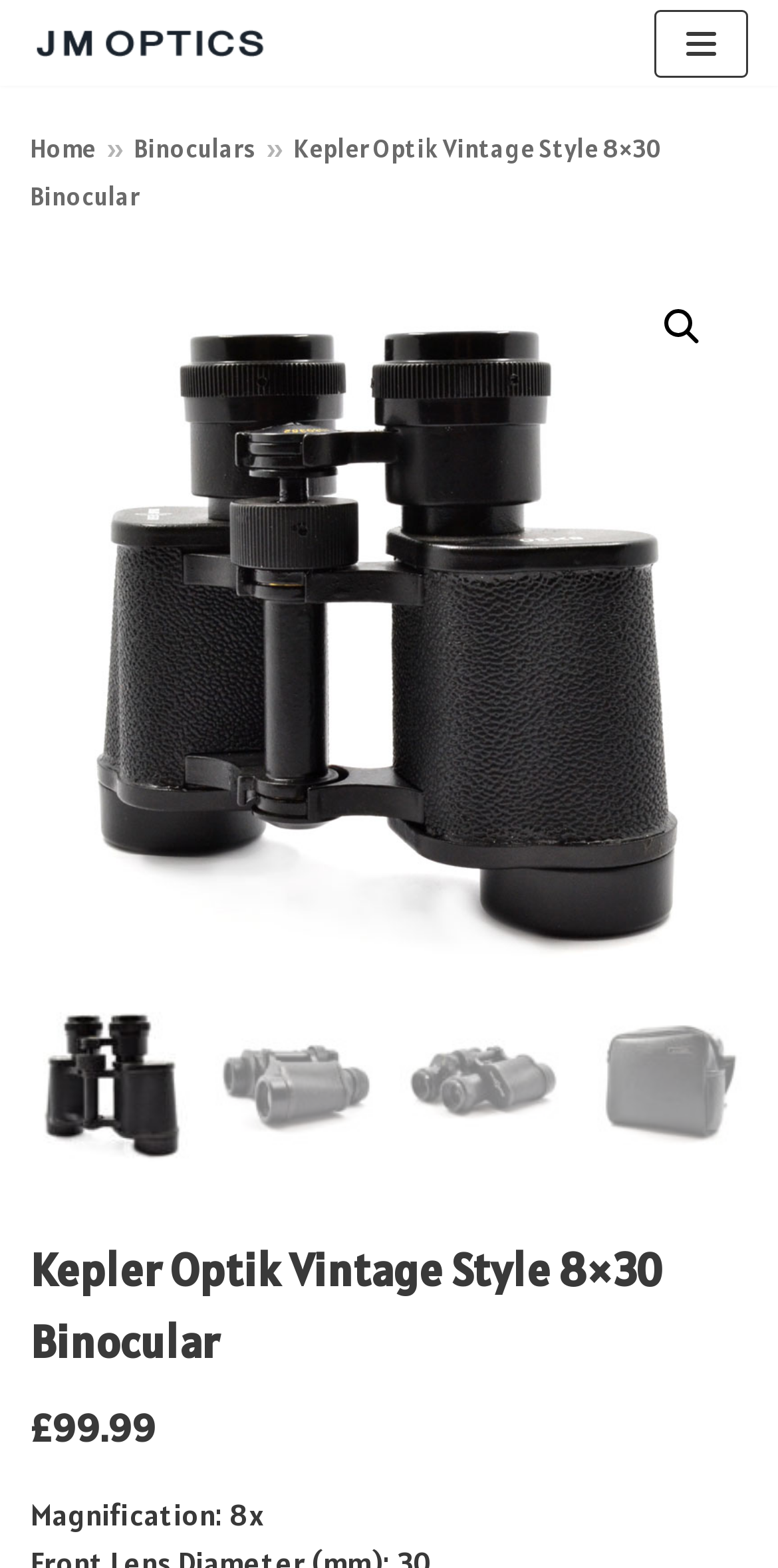Describe all significant elements and features of the webpage.

The webpage is about the Kepler Optik Vintage Style 8×30 Binocular, a product offered by JM OPTICS. At the top left, there is a link to skip to the content, followed by the JM OPTICS logo. On the top right, there is a navigation menu button. 

When the navigation menu is opened, it reveals a search bar with a search button and a magnifying glass icon. Below the search bar, there are links to different product categories, including ACCESSORIES, BINOCULARS, MICROSCOPES, MONOCULARS, SPOTTING SCOPES, and TELESCOPES. 

On the top center, there is a breadcrumb navigation showing the path from the home page to the current product page. The breadcrumb navigation is followed by a link to a product page with a magnifying glass icon.

Below the navigation menu, there is a large product image that spans the entire width of the page. The product image is followed by a series of four smaller images, likely showcasing the product from different angles.

The product information is displayed below the images. The product title, "Kepler Optik Vintage Style 8×30 Binocular", is displayed in a large font, followed by the price, £99.99. Below the price, there is a brief product description, "Magnification: 8x".